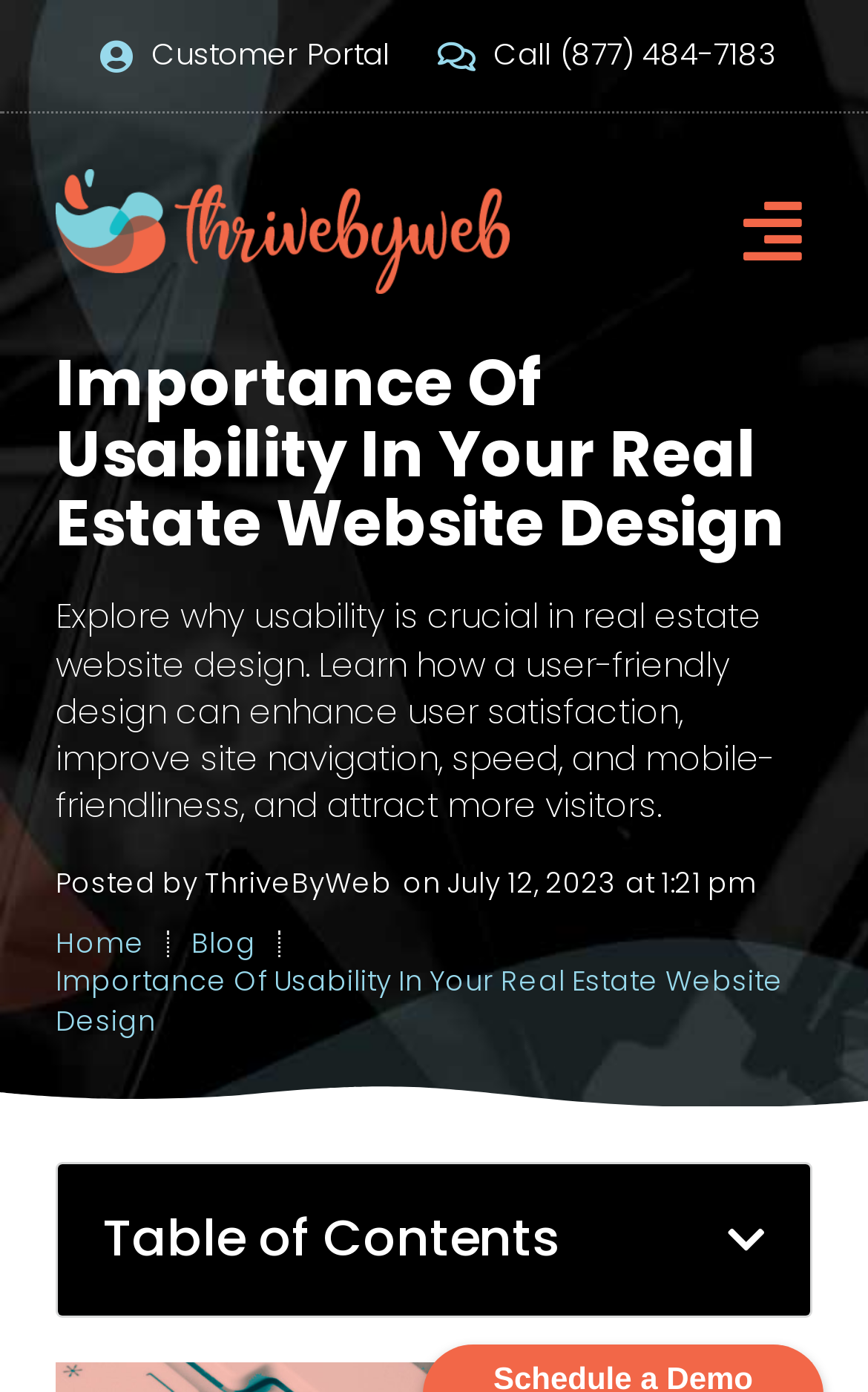Look at the image and answer the question in detail:
What is the topic of the current webpage?

The heading 'Importance Of Usability In Your Real Estate Website Design' and the static text 'Explore why usability is crucial in real estate website design...' suggest that the topic of the current webpage is about the importance of usability in real estate website design.